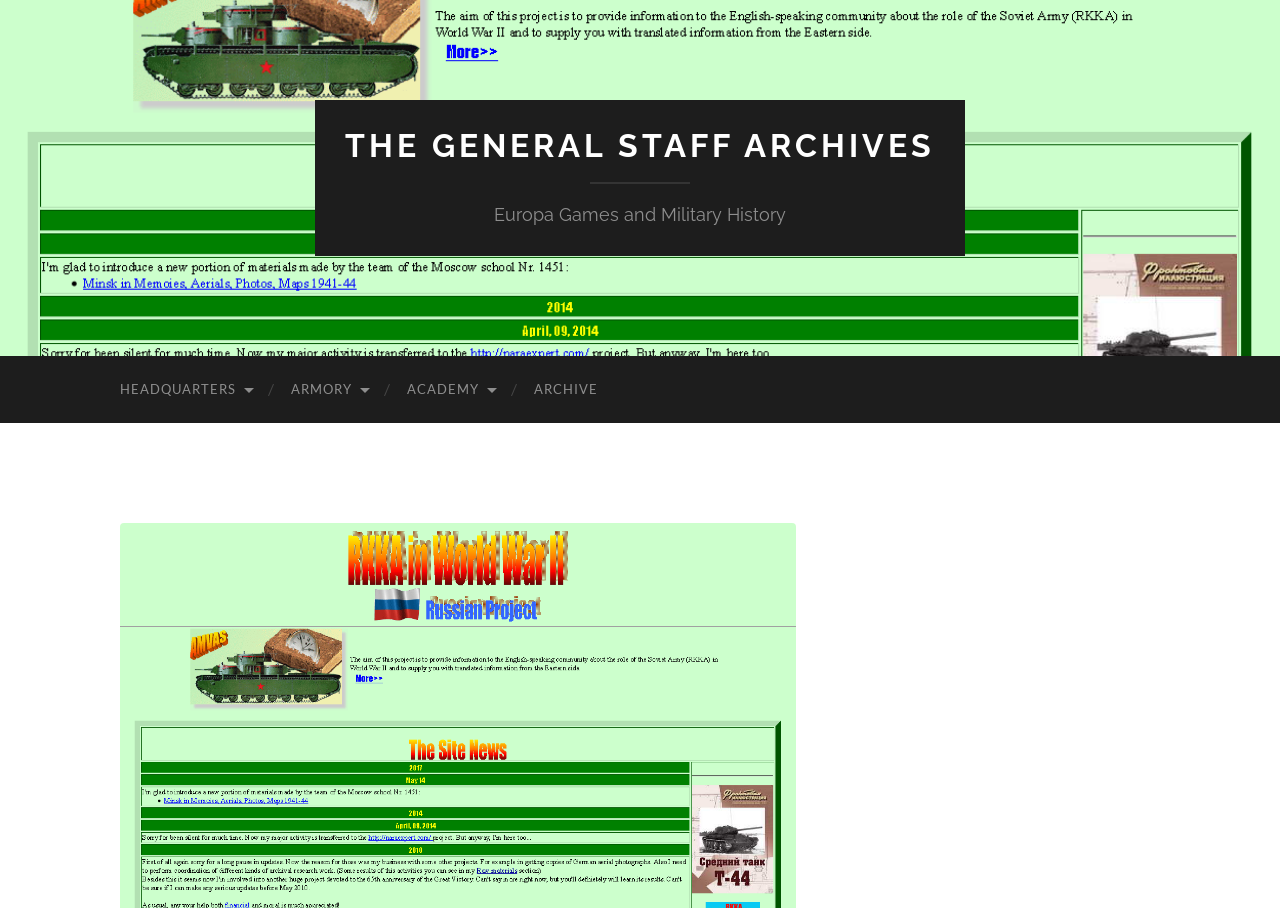Given the description of a UI element: "Archive", identify the bounding box coordinates of the matching element in the webpage screenshot.

[0.402, 0.392, 0.483, 0.466]